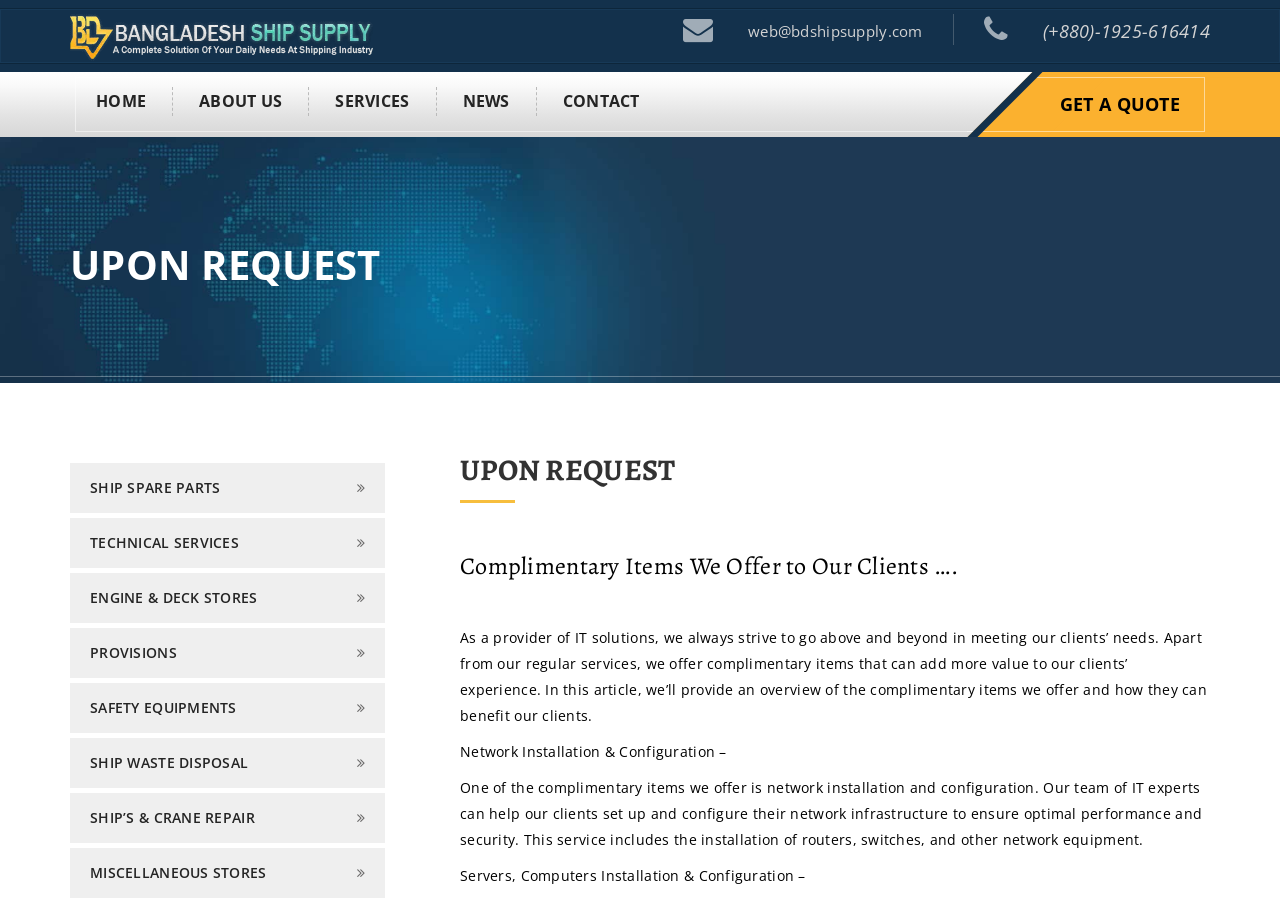Find the bounding box coordinates of the element you need to click on to perform this action: 'Contact us'. The coordinates should be represented by four float values between 0 and 1, in the format [left, top, right, bottom].

[0.419, 0.097, 0.5, 0.129]